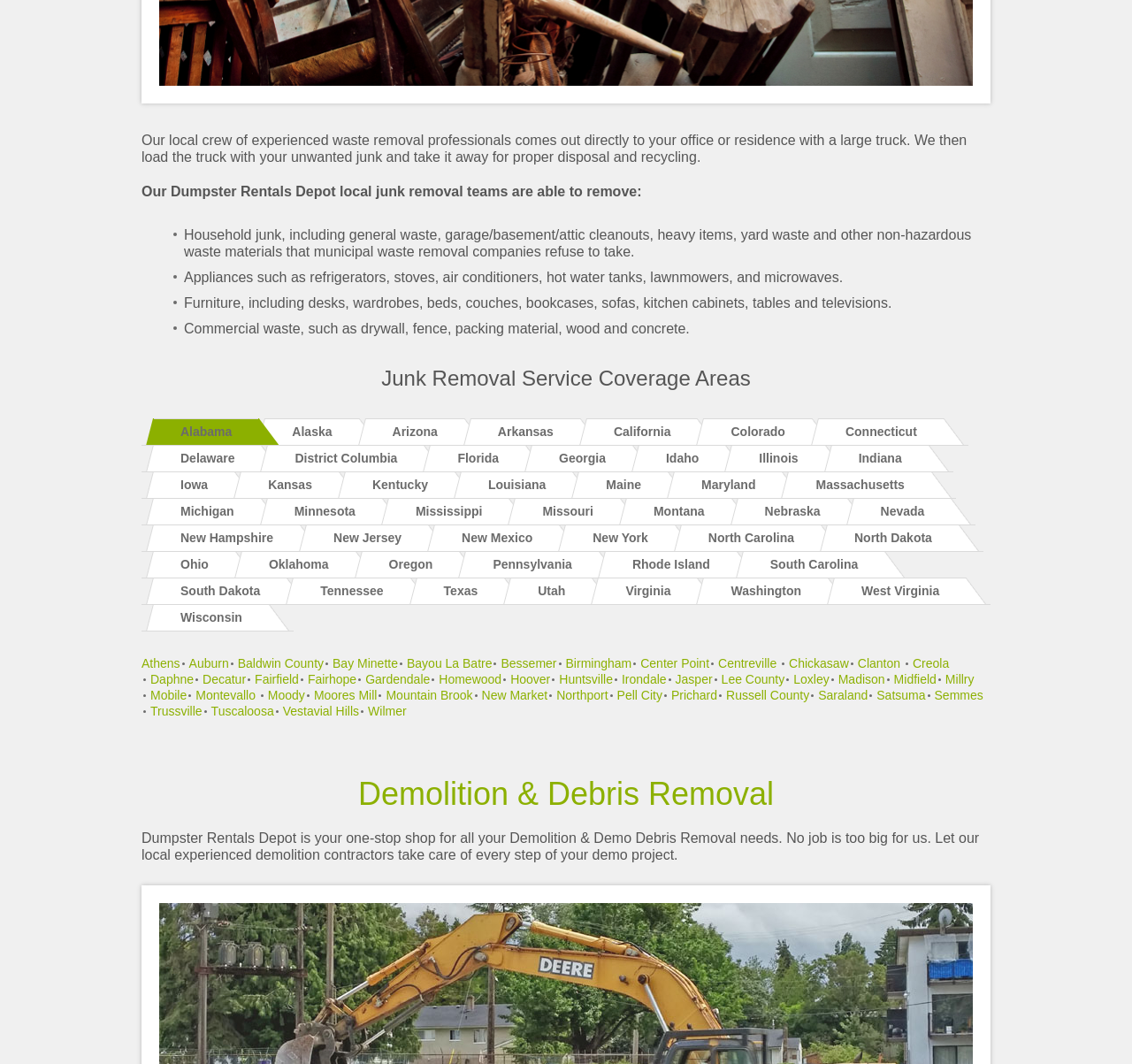Locate the bounding box coordinates of the element's region that should be clicked to carry out the following instruction: "Learn about junk removal service coverage areas". The coordinates need to be four float numbers between 0 and 1, i.e., [left, top, right, bottom].

[0.125, 0.344, 0.875, 0.369]